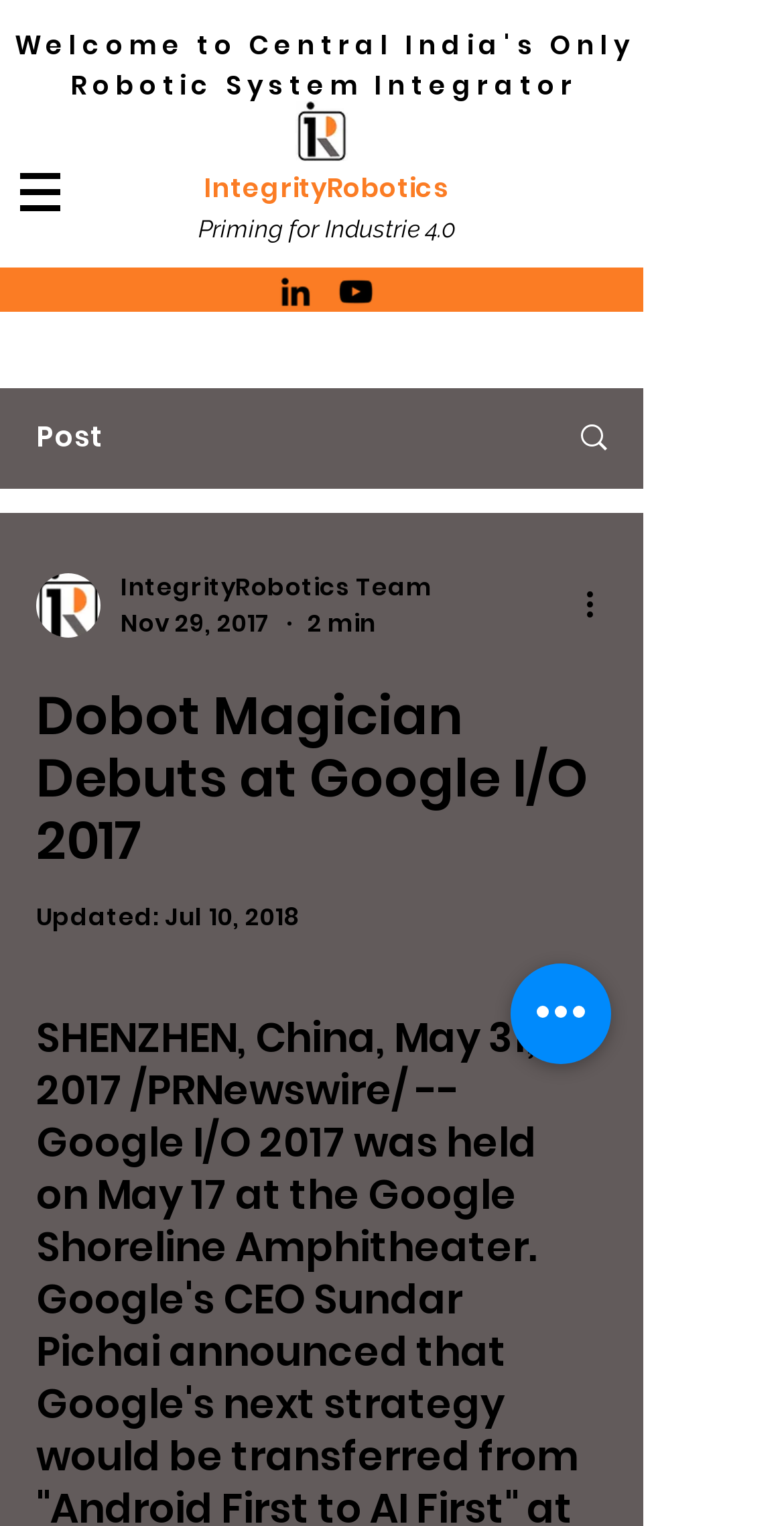Please locate the bounding box coordinates of the region I need to click to follow this instruction: "View the writer's picture".

[0.046, 0.375, 0.128, 0.418]